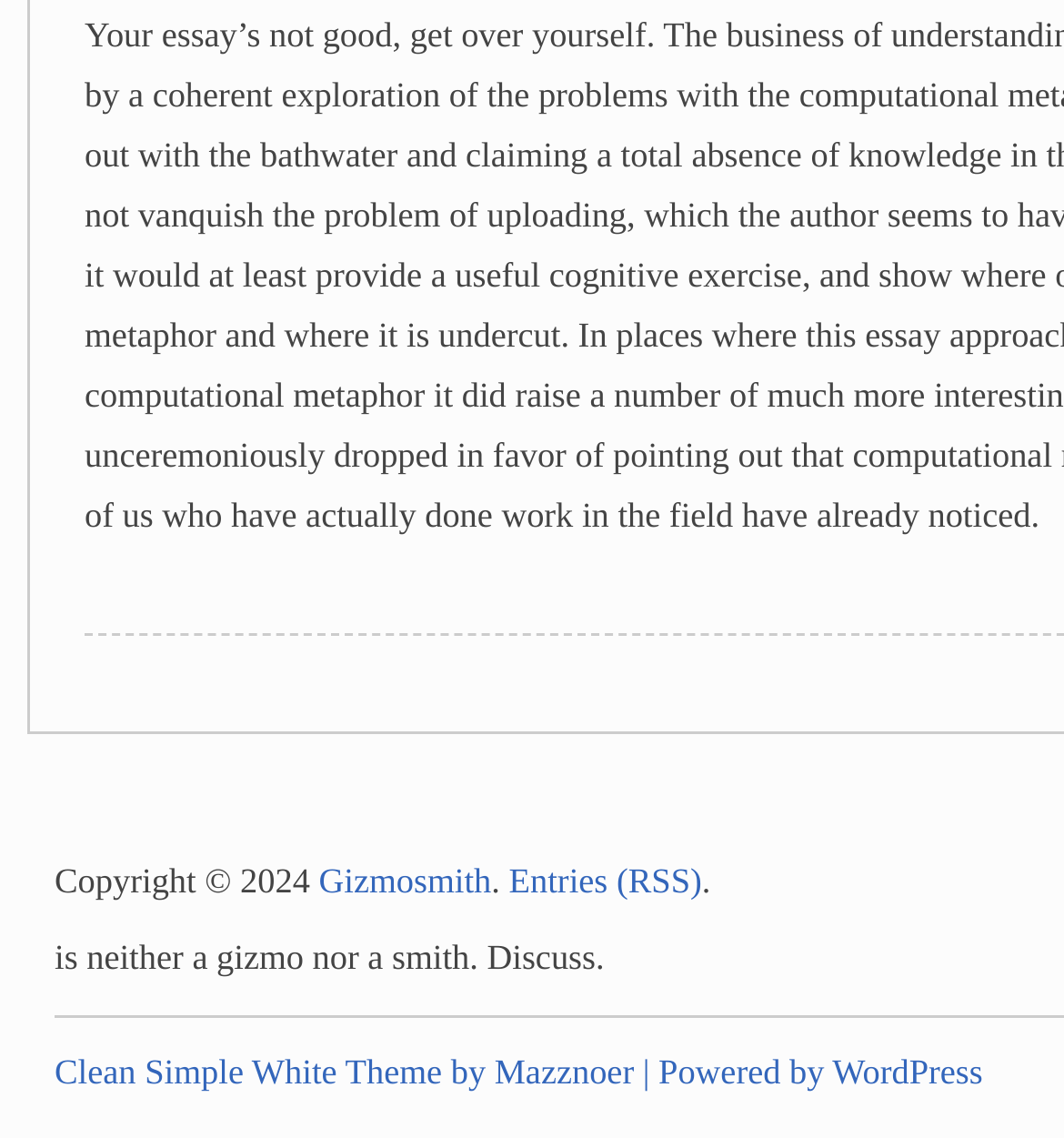What is the website powered by?
Based on the image content, provide your answer in one word or a short phrase.

WordPress